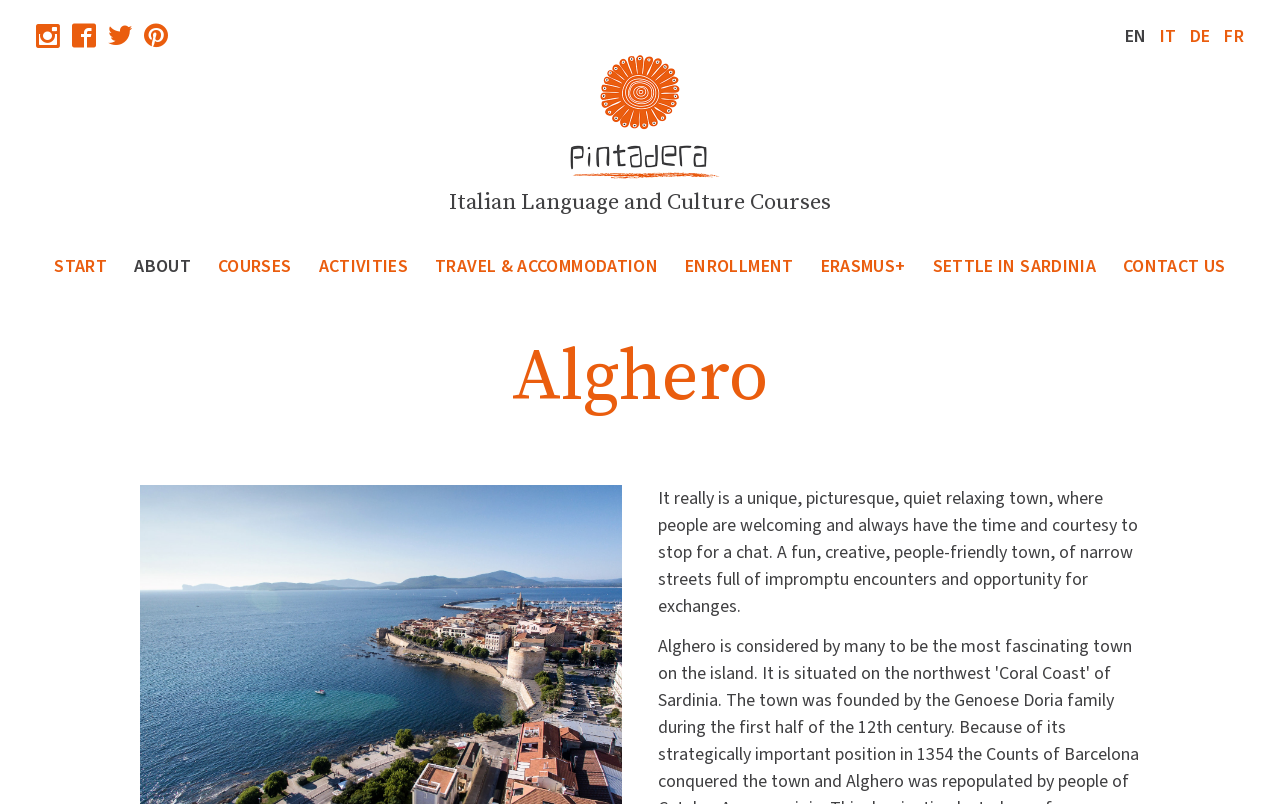Determine the bounding box for the described UI element: "Travel & Accommodation".

[0.329, 0.314, 0.525, 0.348]